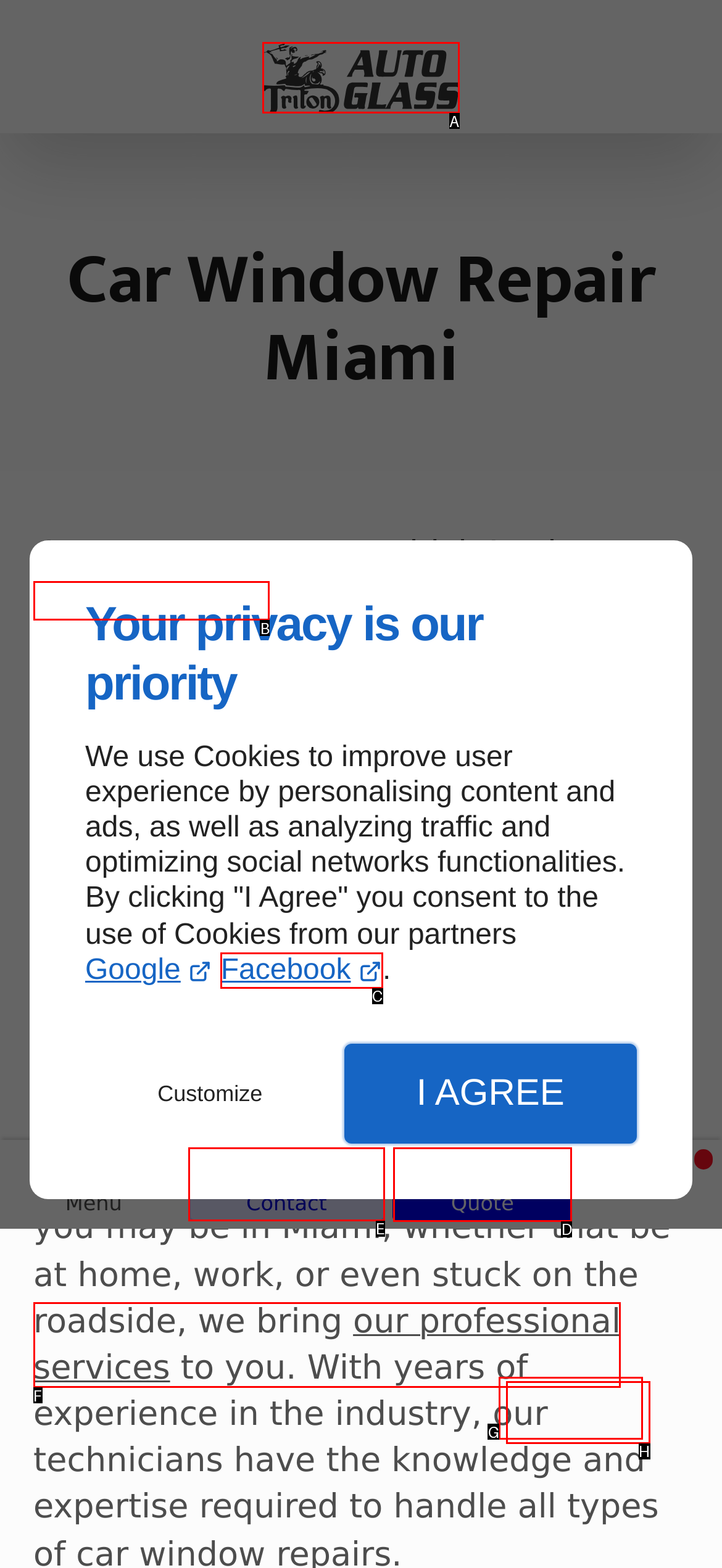Which UI element's letter should be clicked to achieve the task: Get a quote
Provide the letter of the correct choice directly.

D